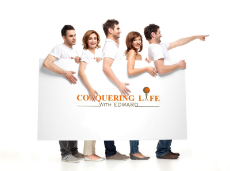What is the attire color of the group?
Based on the visual information, provide a detailed and comprehensive answer.

The caption states that the diverse group is 'dressed in casual white attire', which implies that the attire color of the group is white.